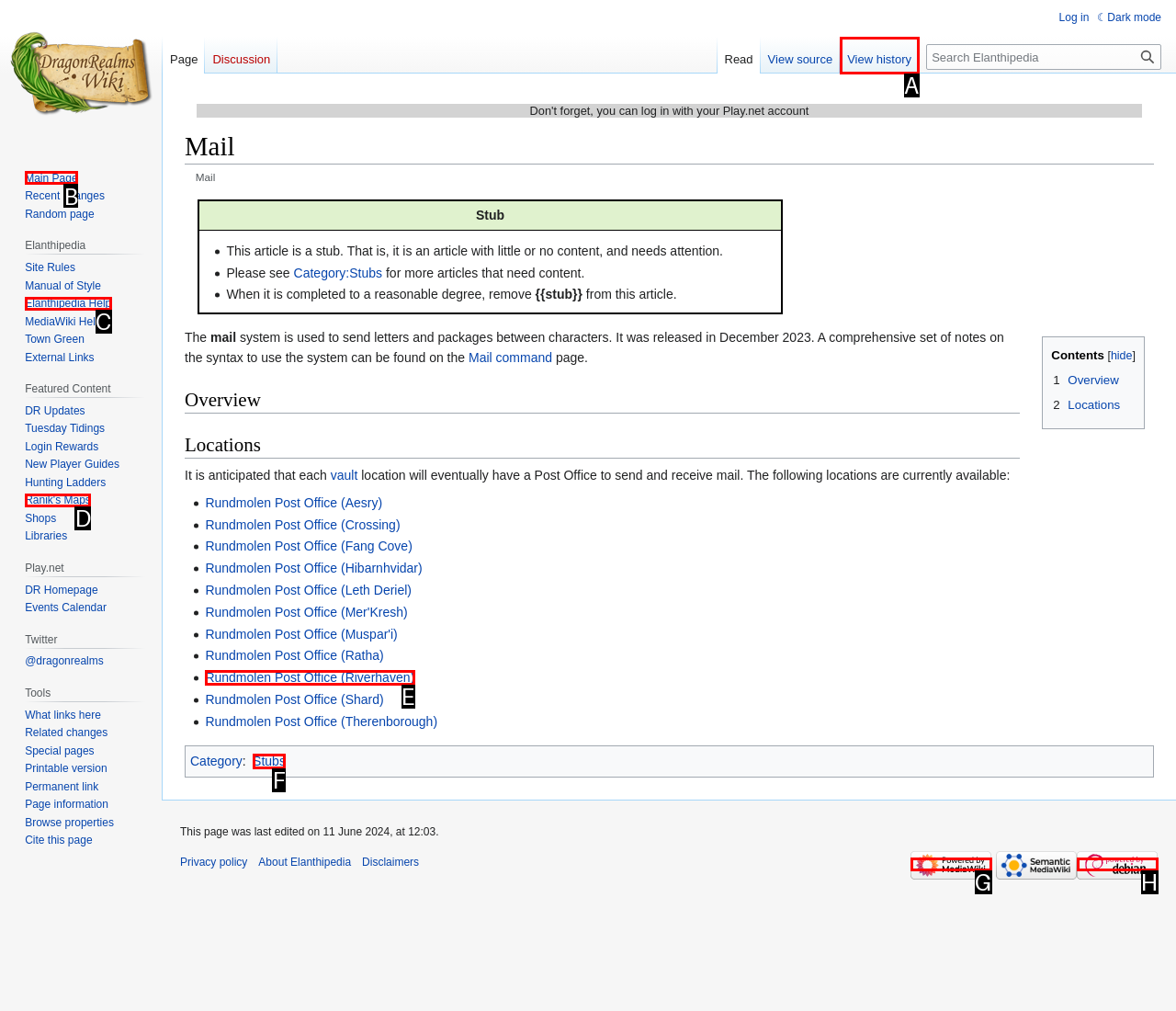Given the description: alt="Powered by MediaWiki", identify the HTML element that fits best. Respond with the letter of the correct option from the choices.

G